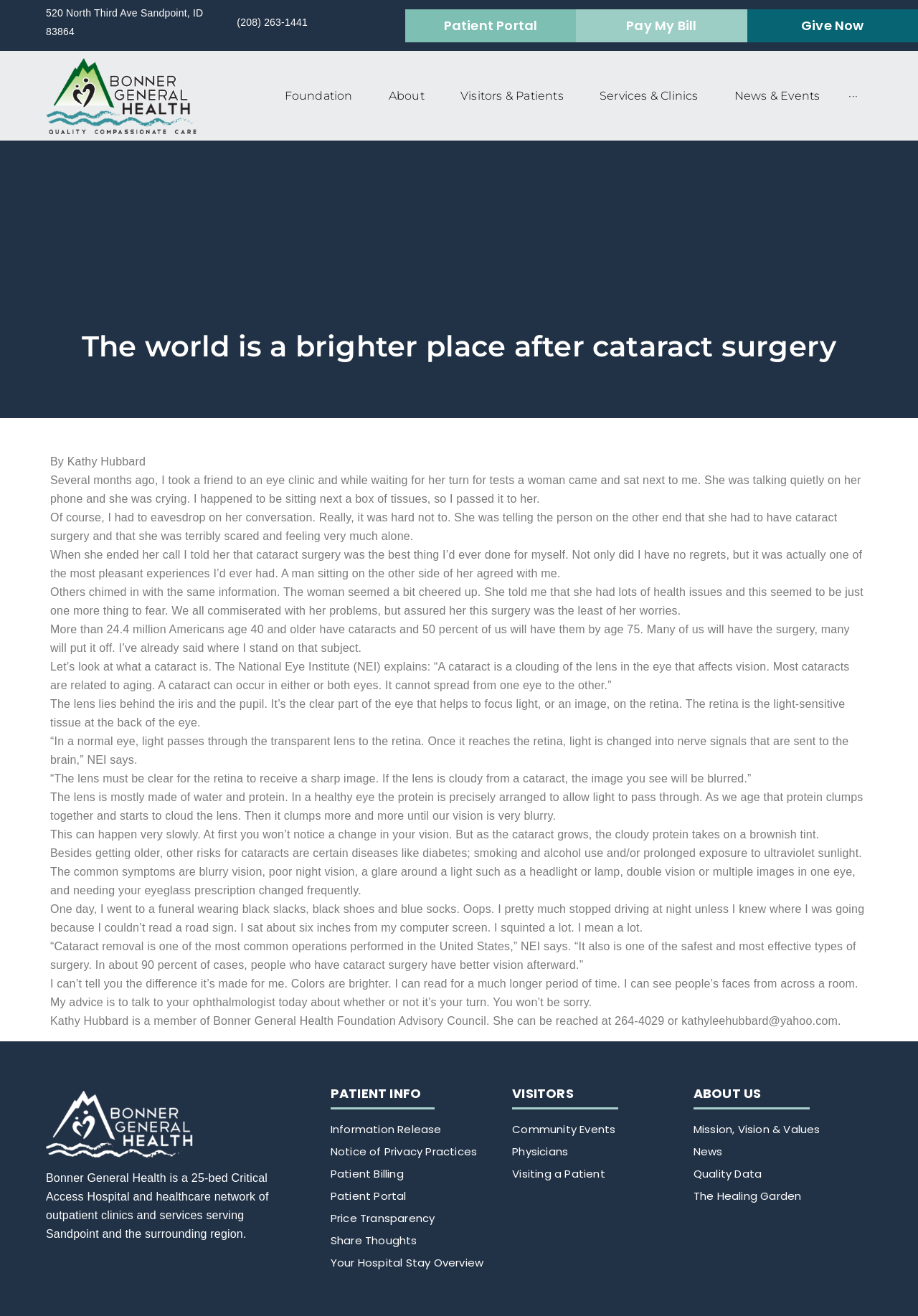Use a single word or phrase to answer the question:
What is the address of Bonner General Health?

520 North Third Ave Sandpoint, ID 83864